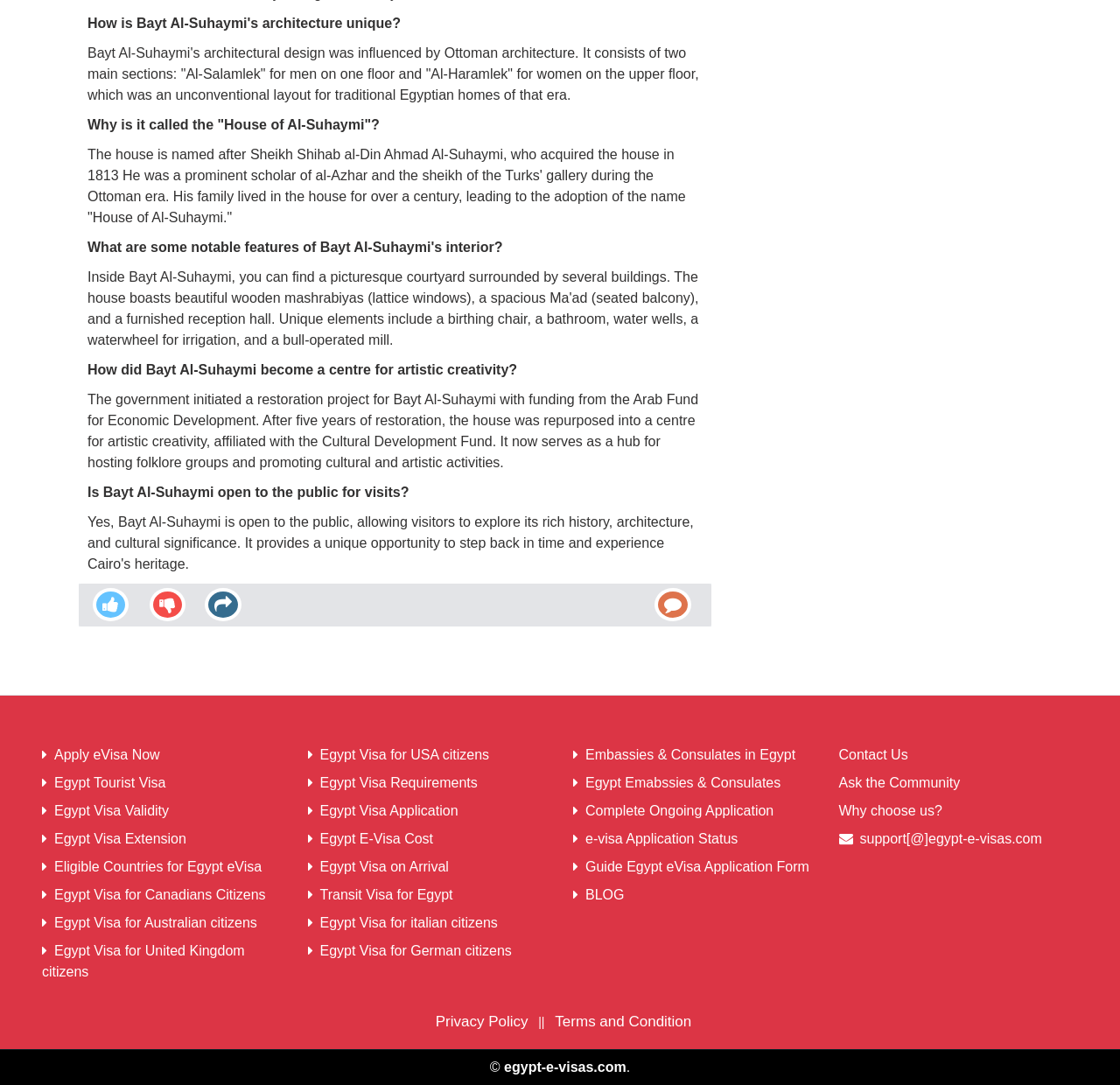Who acquired the house in 1813?
Kindly offer a comprehensive and detailed response to the question.

The answer can be found in the third StaticText element, which states 'The house is named after Sheikh Shihab al-Din Ahmad Al-Suhaymi, who acquired the house in 1813...'